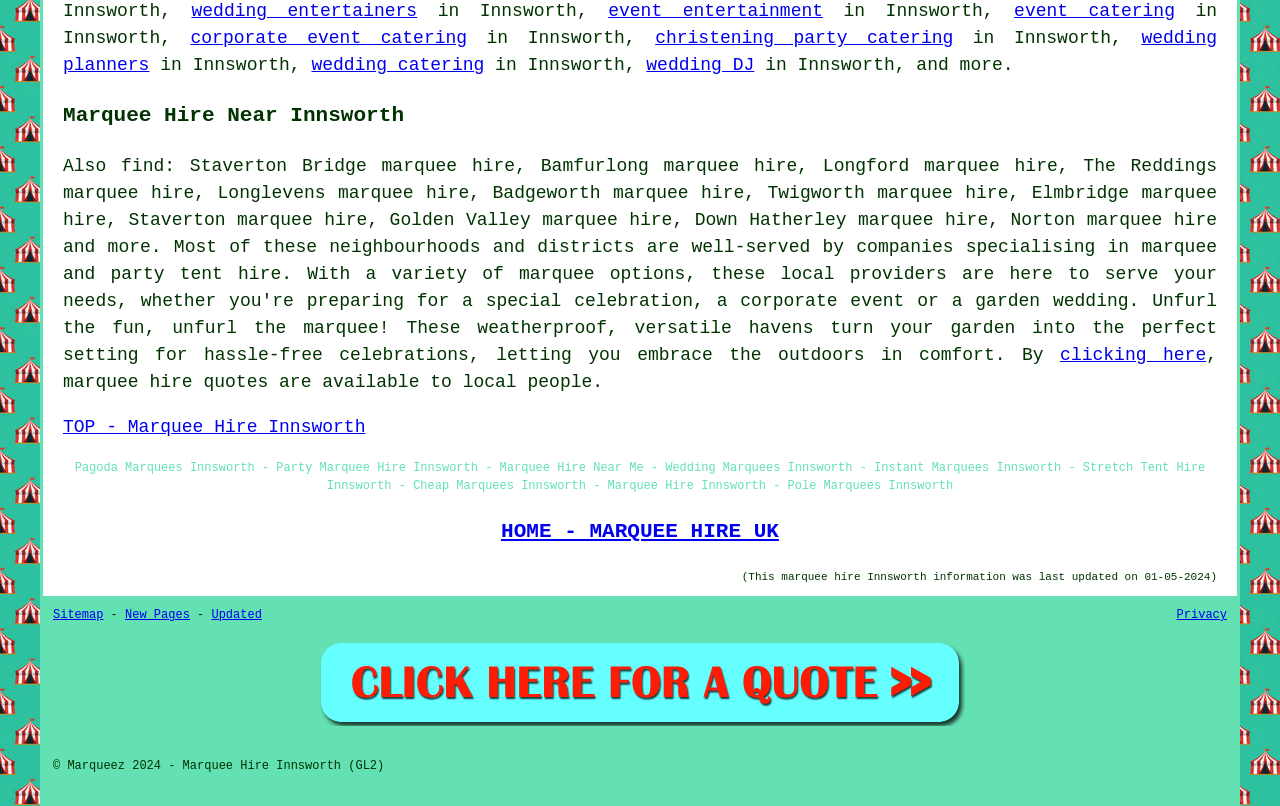Using a single word or phrase, answer the following question: 
What is the location of the marquee hire services?

Innsworth, Gloucestershire